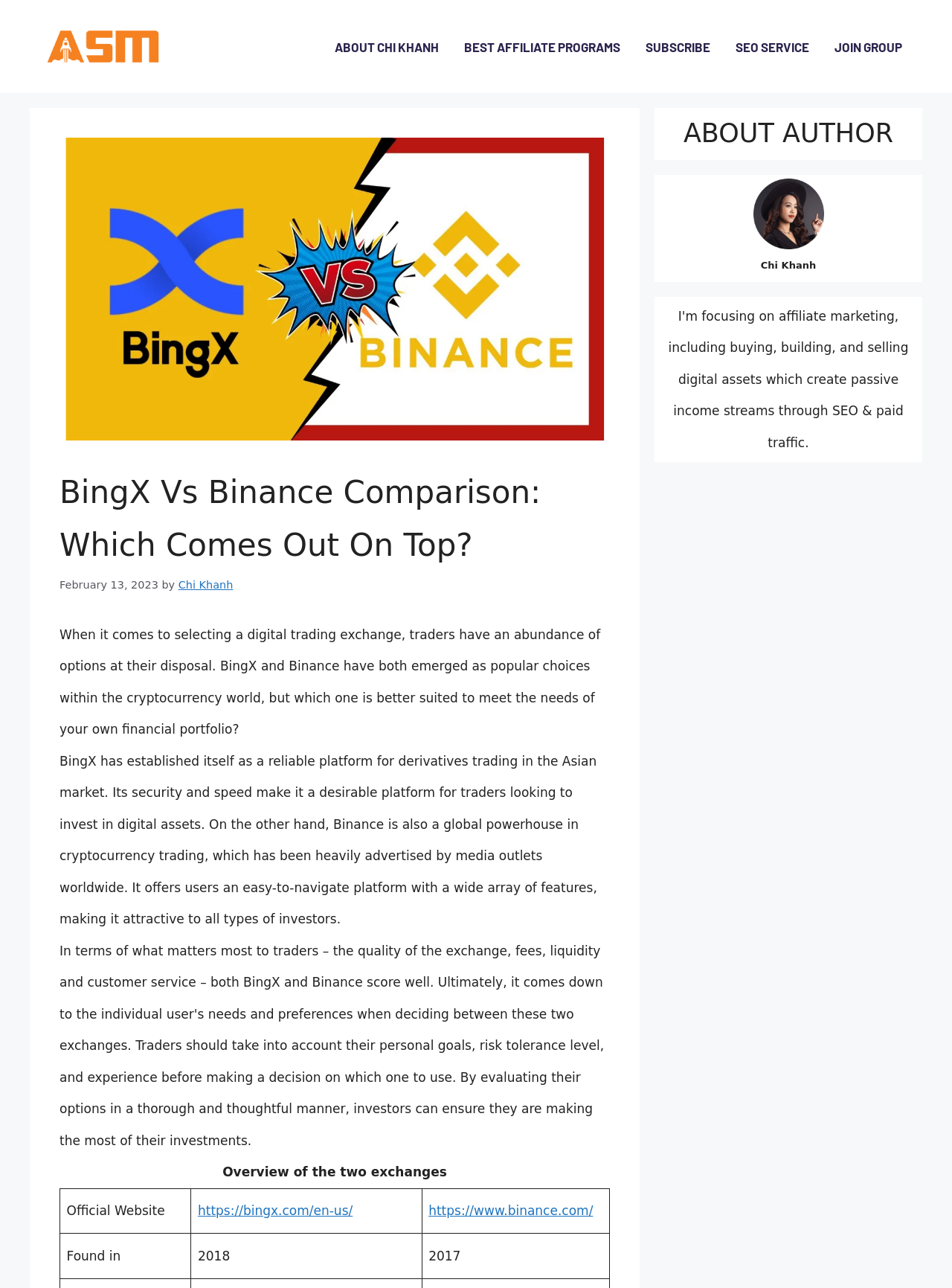Determine the bounding box coordinates for the element that should be clicked to follow this instruction: "Go to homepage". The coordinates should be given as four float numbers between 0 and 1, in the format [left, top, right, bottom].

None